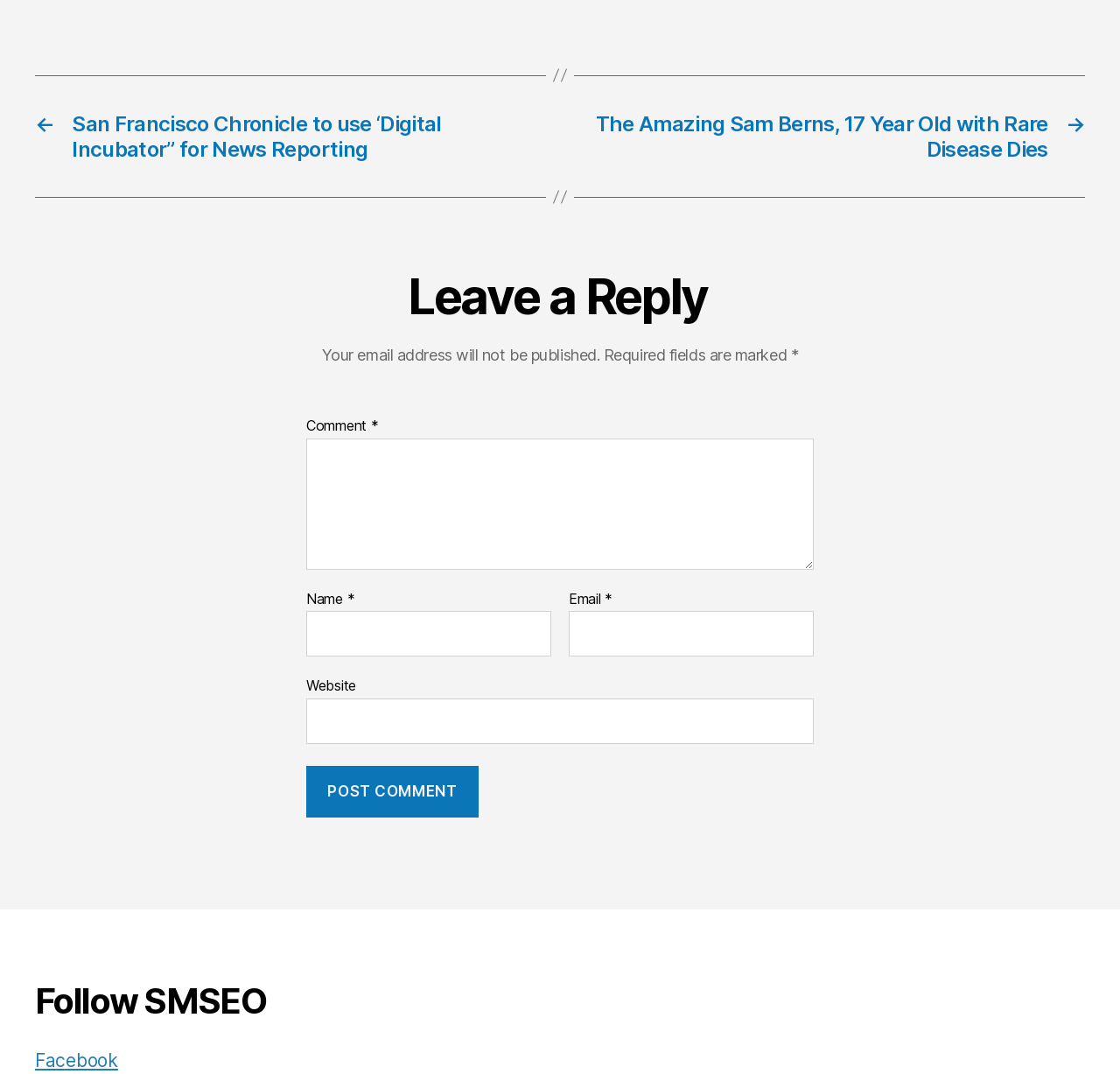Determine the bounding box coordinates of the area to click in order to meet this instruction: "Click on 'Learn more' button".

None